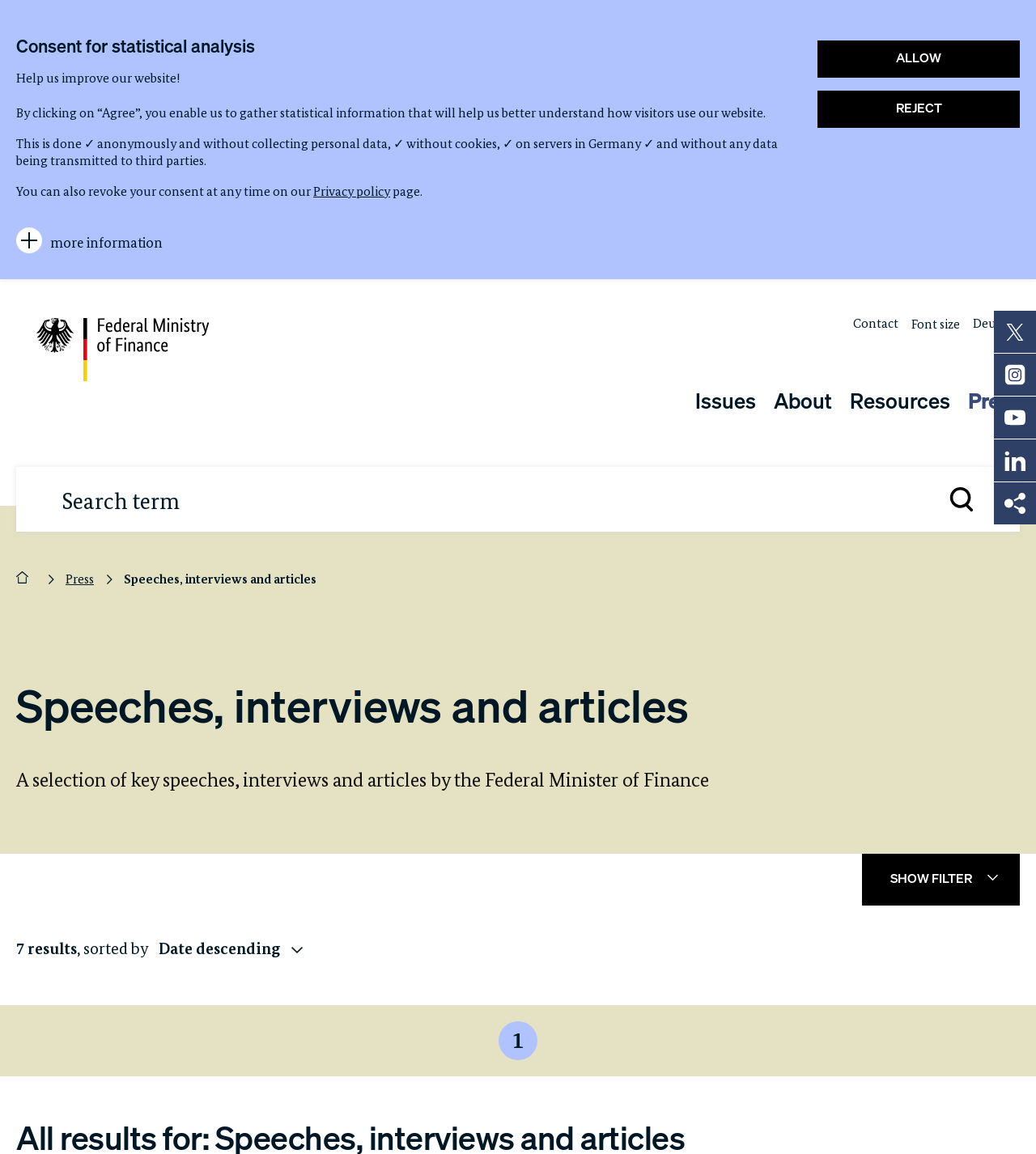Reply to the question below using a single word or brief phrase:
What is the main topic of the webpage?

Speeches, interviews and articles